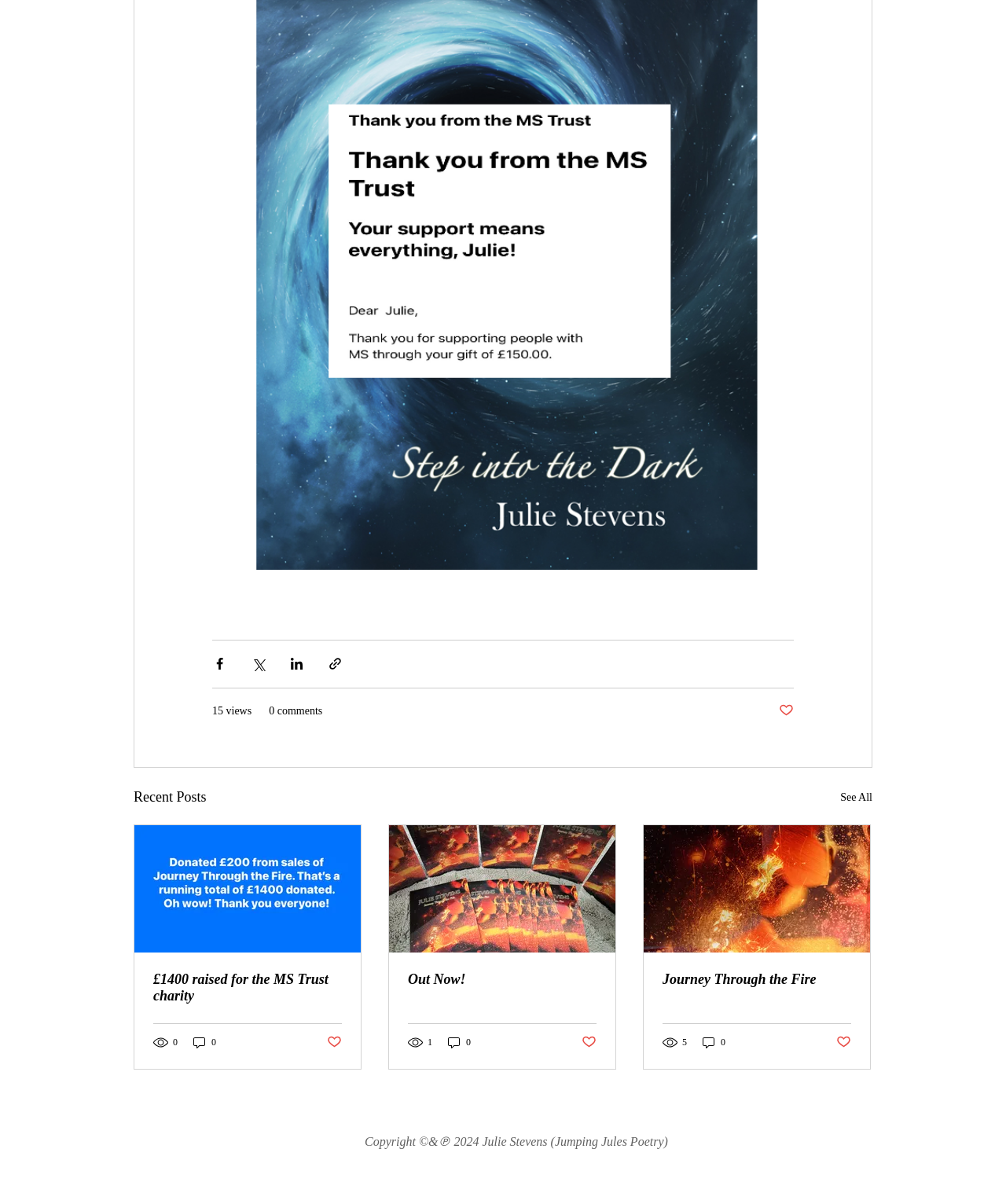Specify the bounding box coordinates (top-left x, top-left y, bottom-right x, bottom-right y) of the UI element in the screenshot that matches this description: Out Now!

[0.405, 0.807, 0.593, 0.82]